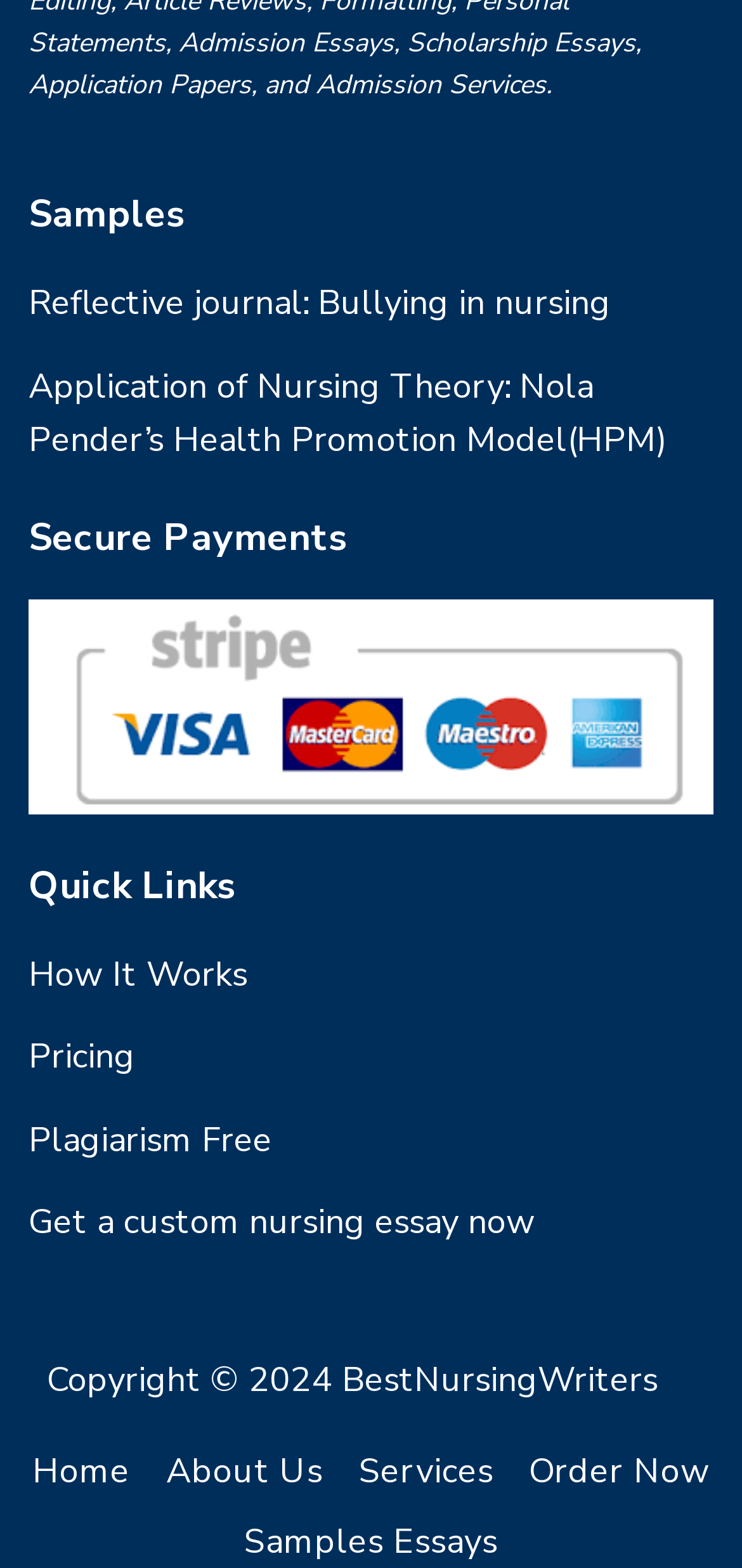What is the purpose of the 'Get your nursing essay immediately' link?
From the screenshot, provide a brief answer in one word or phrase.

To order a custom essay